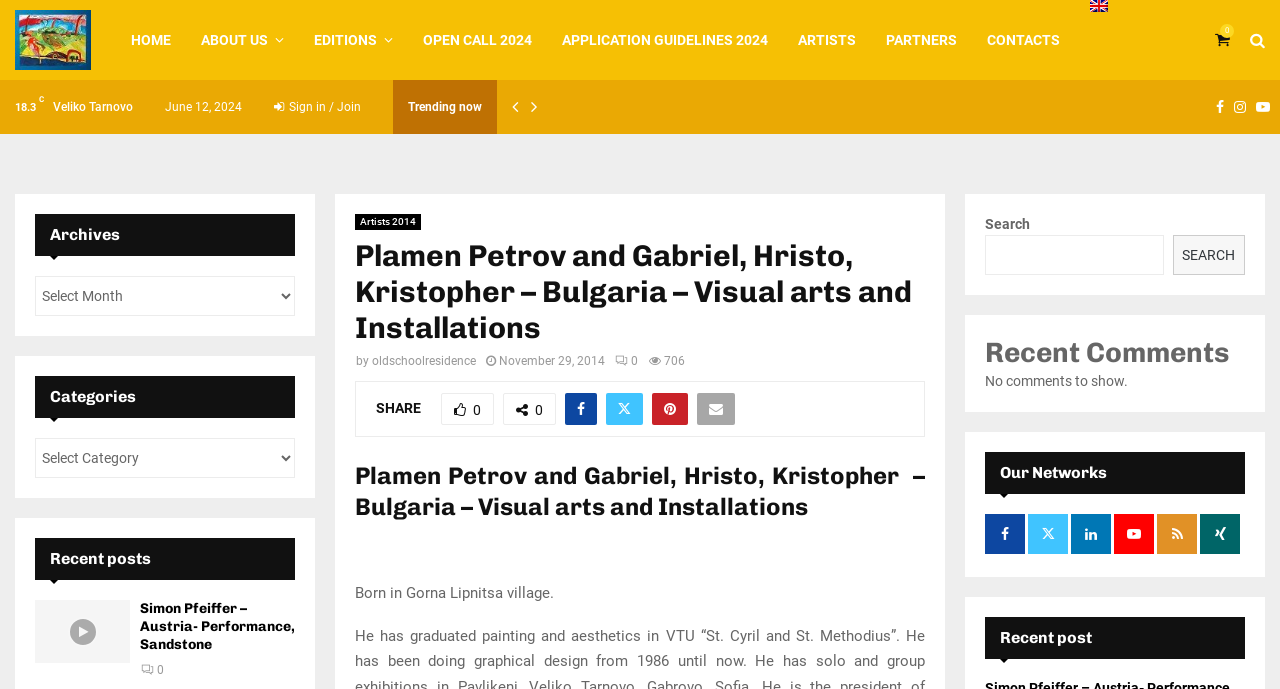Please locate the bounding box coordinates of the element that needs to be clicked to achieve the following instruction: "Sign in or join". The coordinates should be four float numbers between 0 and 1, i.e., [left, top, right, bottom].

[0.214, 0.134, 0.282, 0.177]